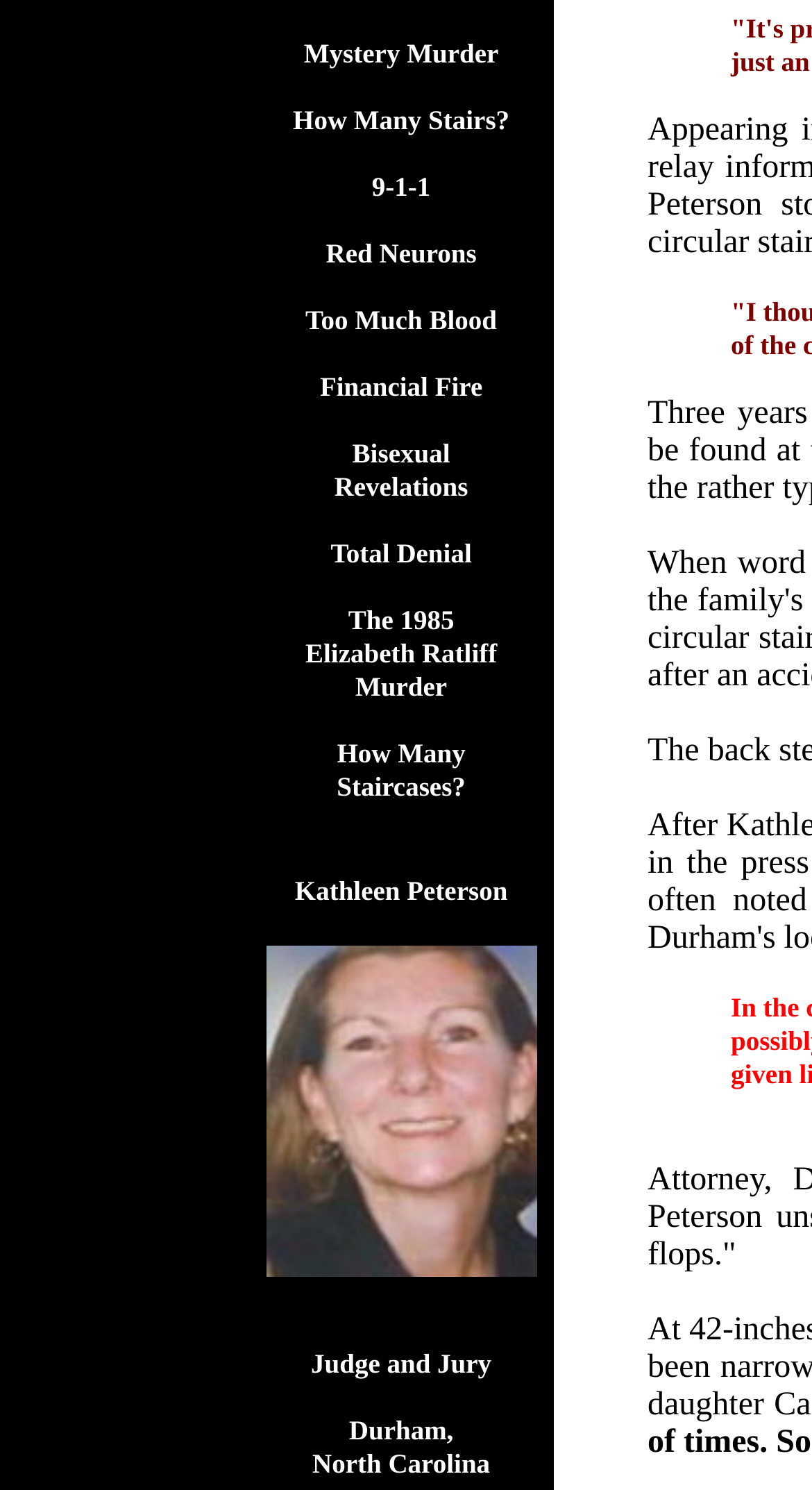Determine the bounding box coordinates of the area to click in order to meet this instruction: "Read about Judge and Jury".

[0.383, 0.904, 0.605, 0.925]